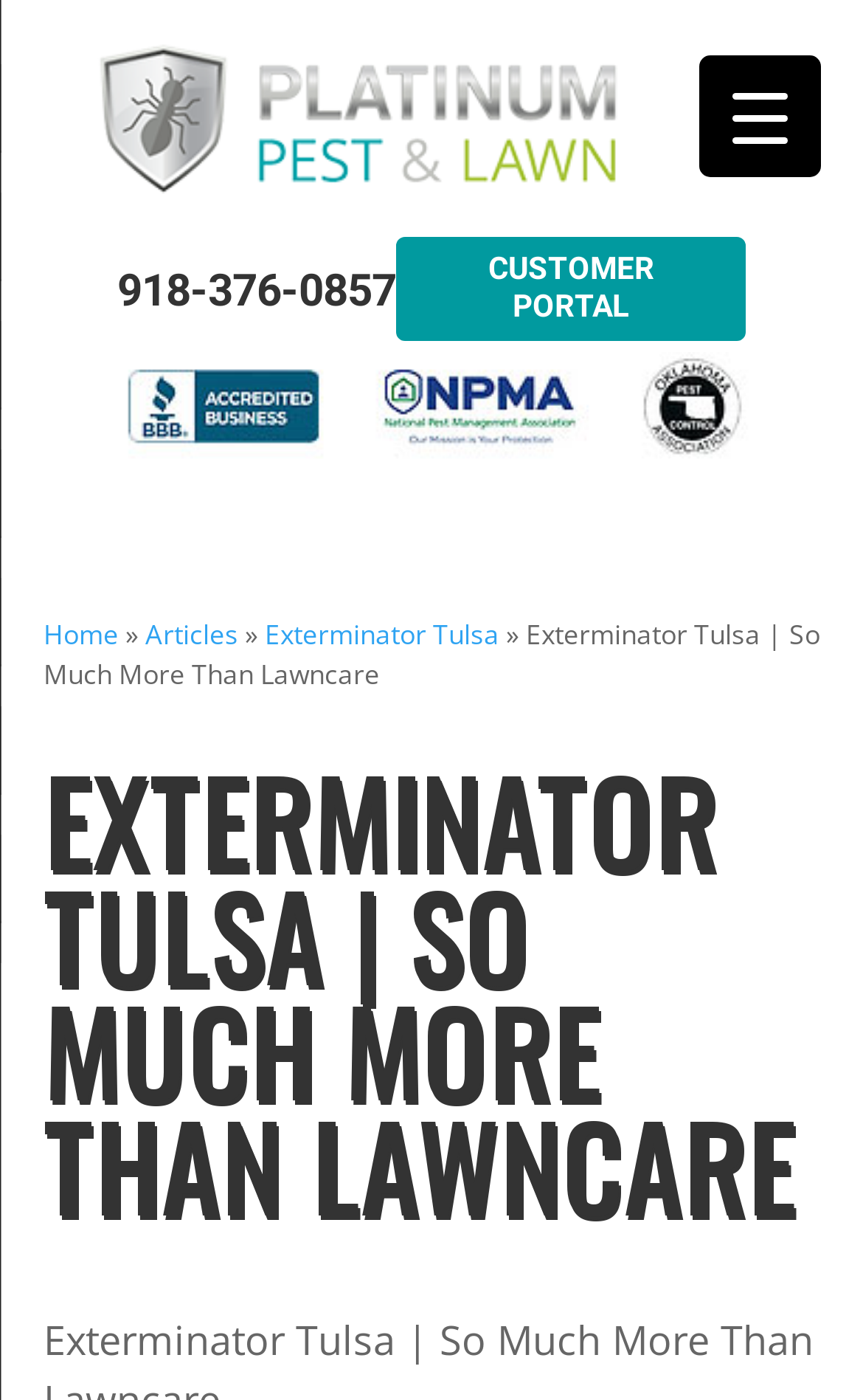What is the main heading of this webpage? Please extract and provide it.

EXTERMINATOR TULSA | SO MUCH MORE THAN LAWNCARE